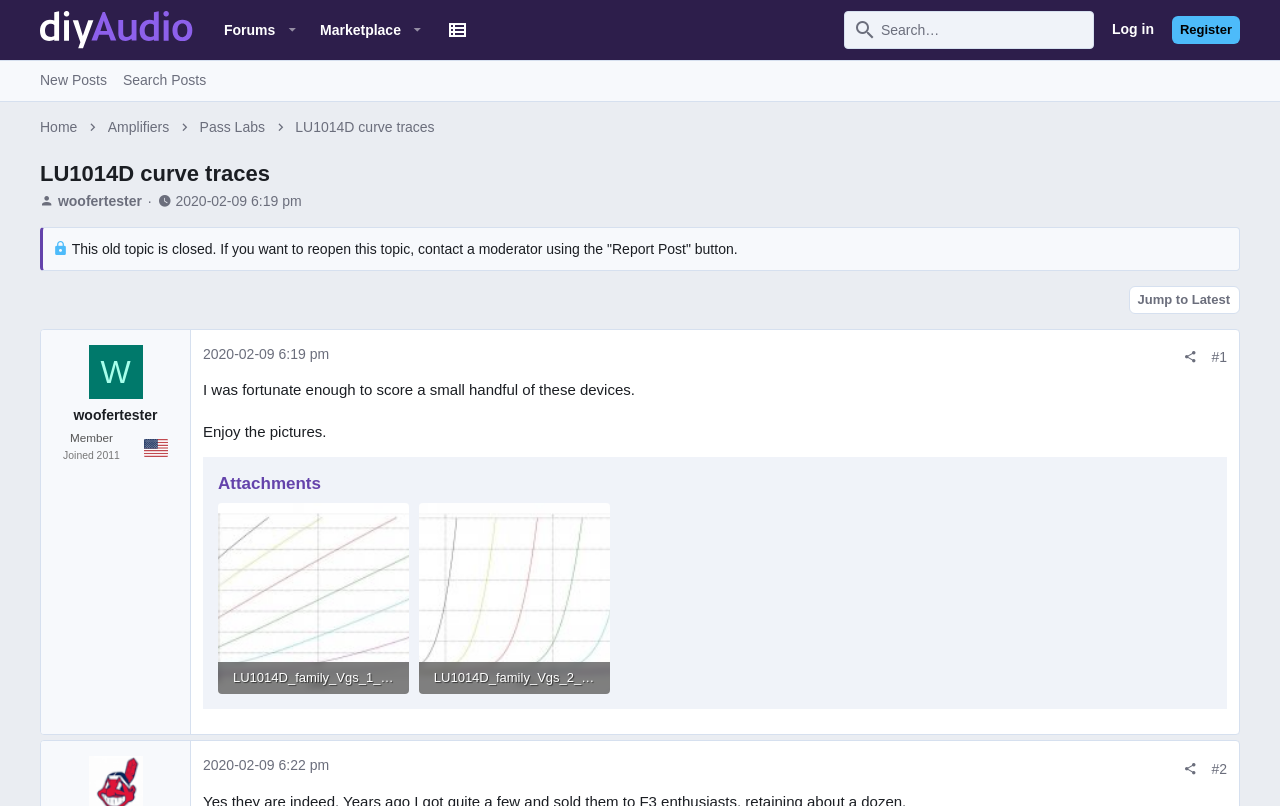Based on the description "Jump to Latest", find the bounding box of the specified UI element.

[0.882, 0.354, 0.969, 0.389]